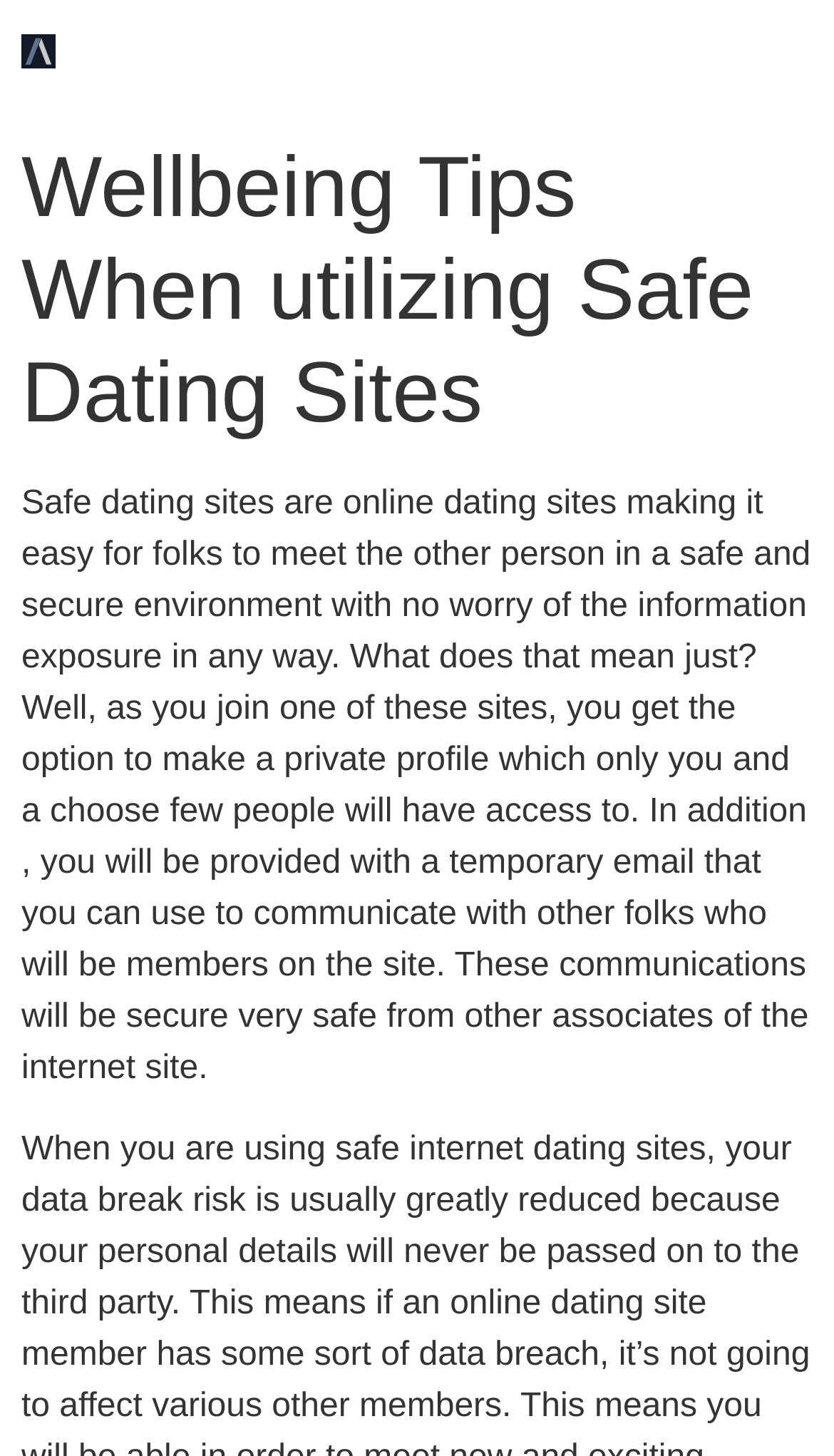Locate the UI element that matches the description Advertising in the webpage screenshot. Return the bounding box coordinates in the format (top-left x, top-left y, bottom-right x, bottom-right y), with values ranging from 0 to 1.

None